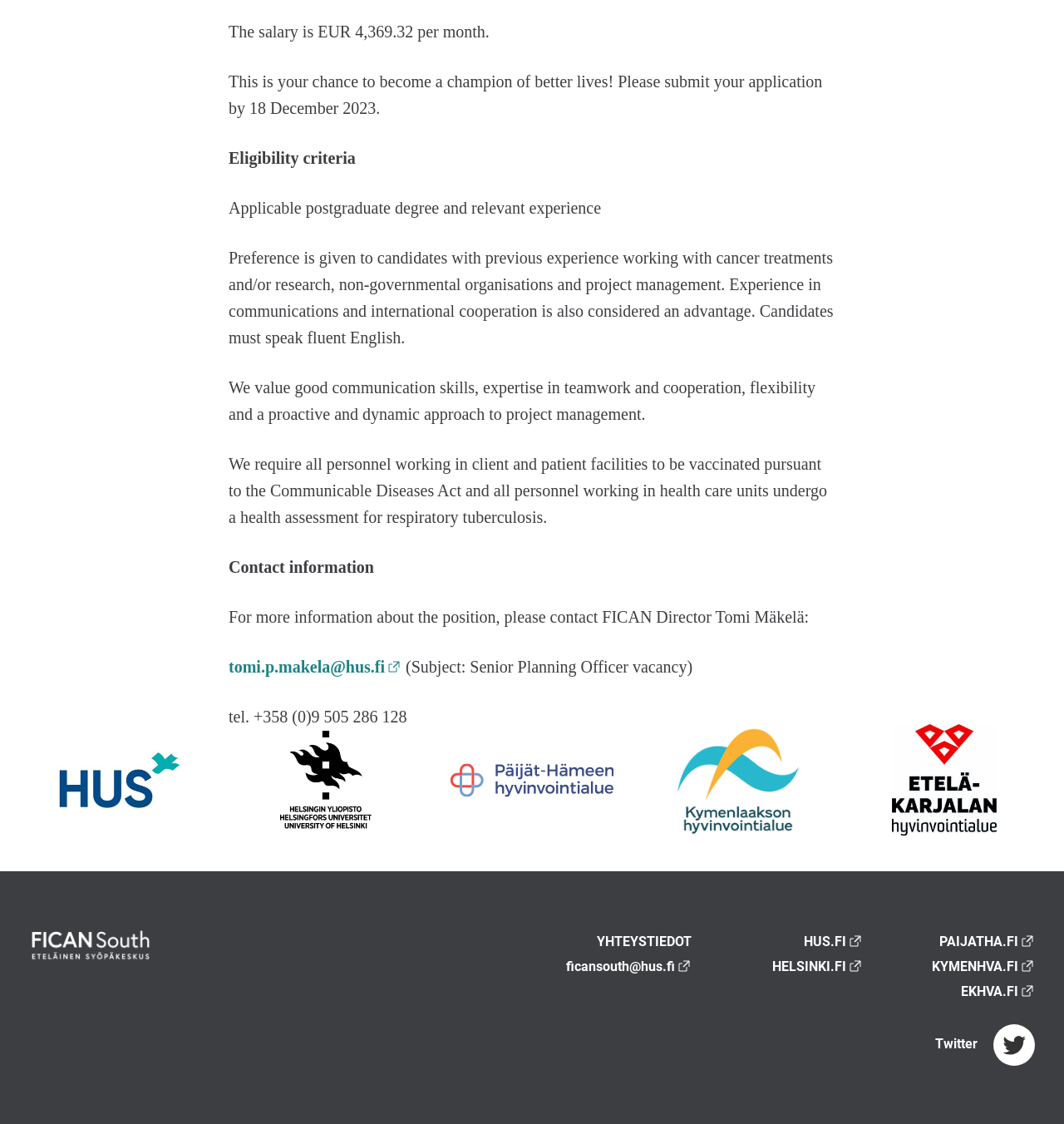Provide the bounding box coordinates of the area you need to click to execute the following instruction: "Email ficansouth@hus.fi".

[0.532, 0.853, 0.65, 0.867]